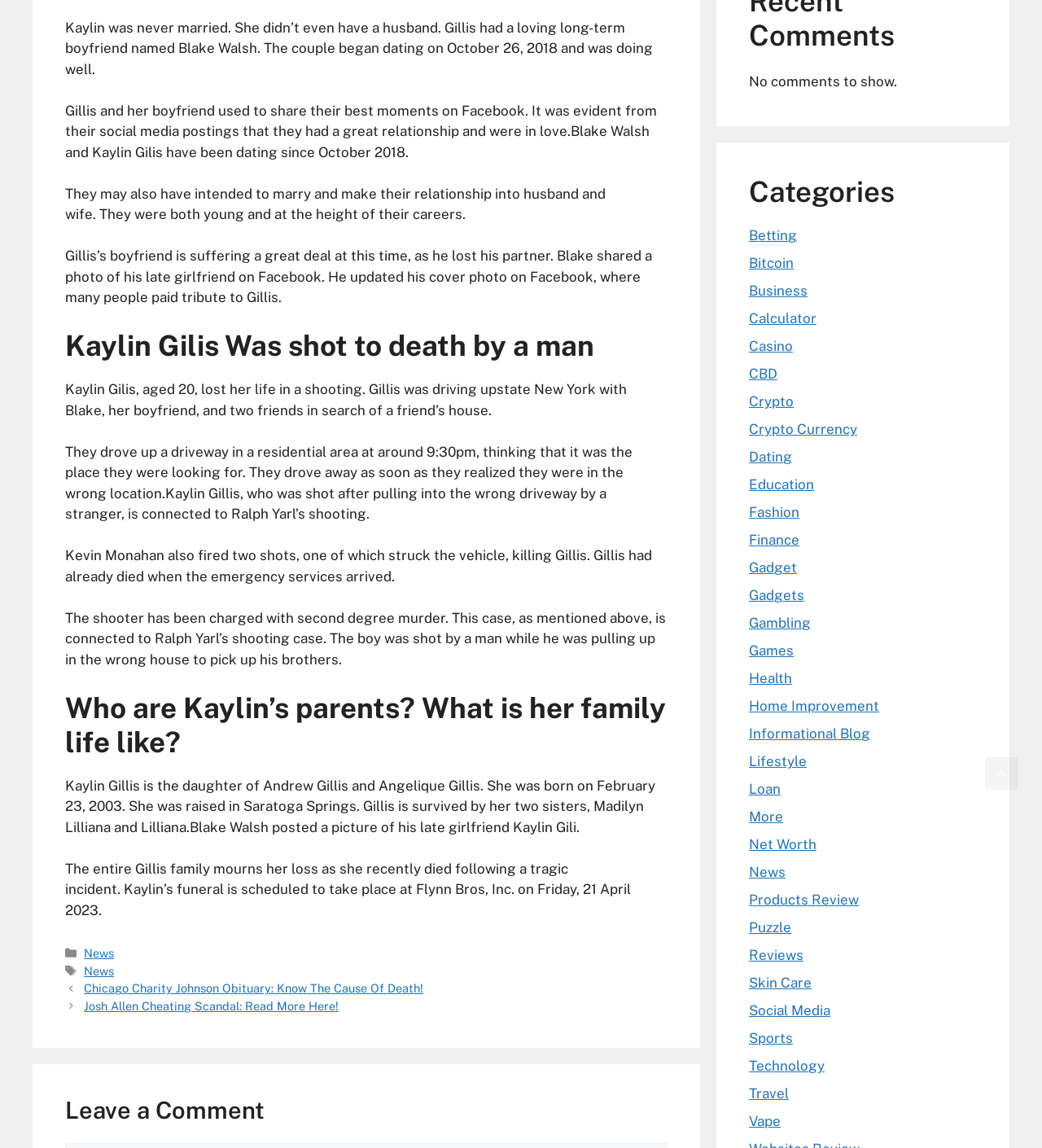Respond concisely with one word or phrase to the following query:
What was Kaylin Gillis's age when she died?

20